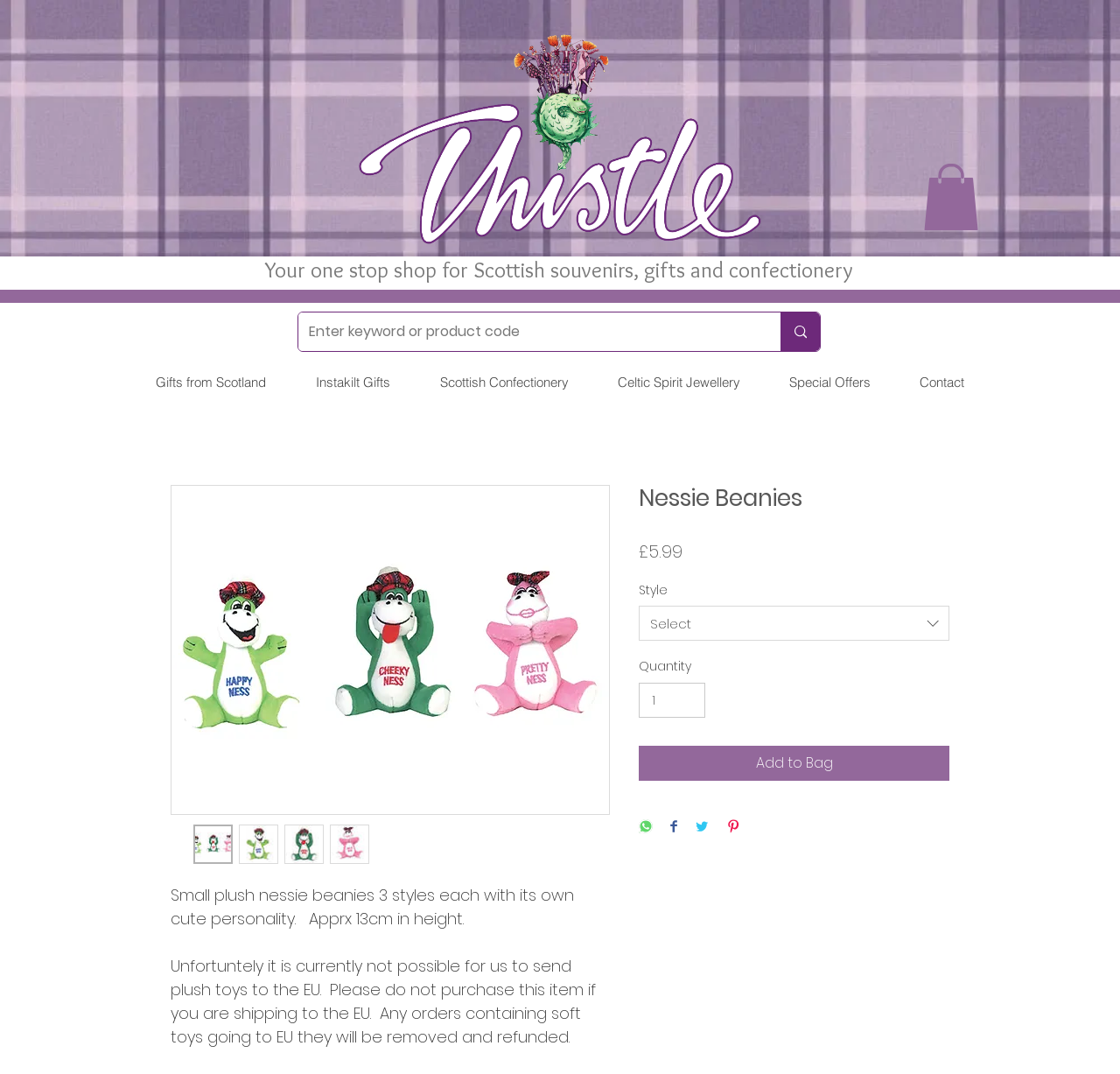Analyze the image and answer the question with as much detail as possible: 
What is the height of the Nessie Beanies?

I found the height by looking at the StaticText element with the text 'Small plush nessie beanies 3 styles each with its own cute personality. Apprx 13cm in height.' which provides the height of the product.